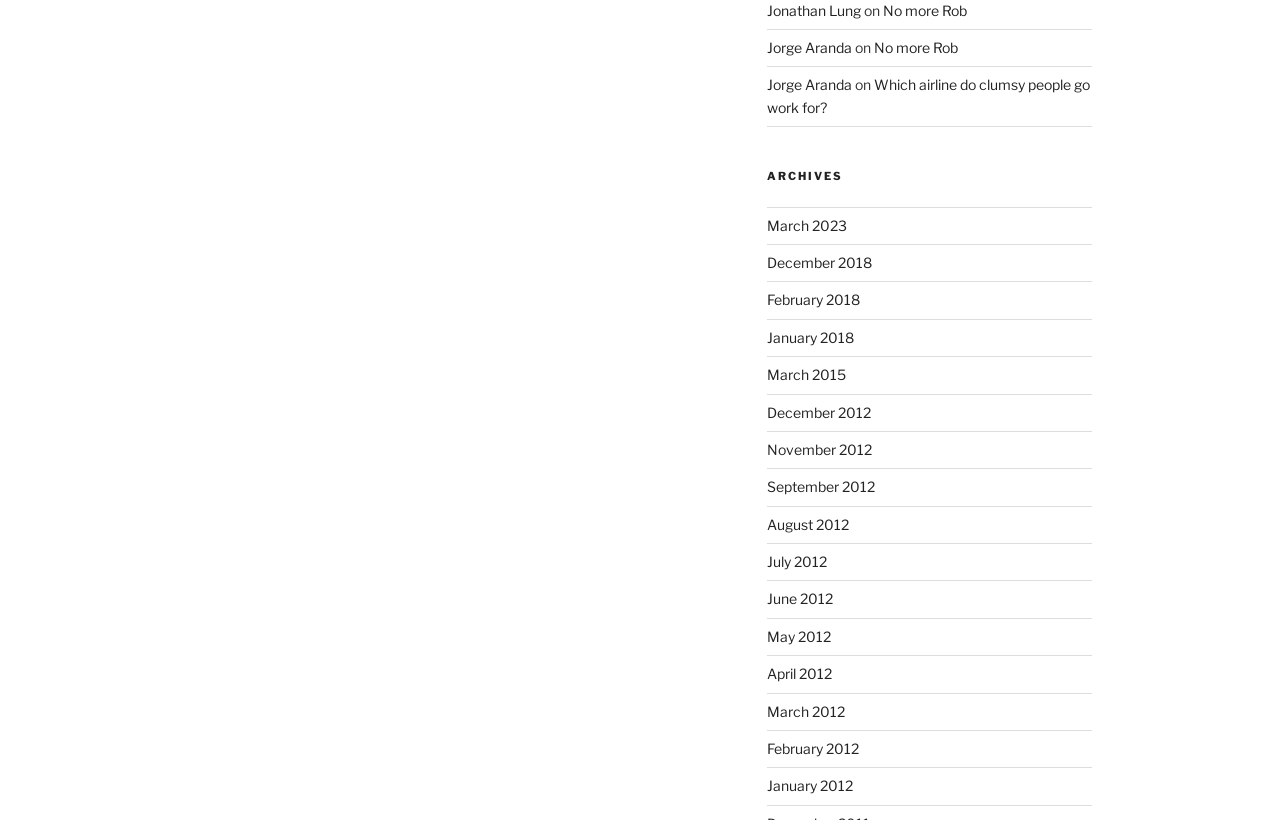Please determine the bounding box coordinates of the element to click in order to execute the following instruction: "view Jonathan Lung's profile". The coordinates should be four float numbers between 0 and 1, specified as [left, top, right, bottom].

[0.599, 0.002, 0.672, 0.023]